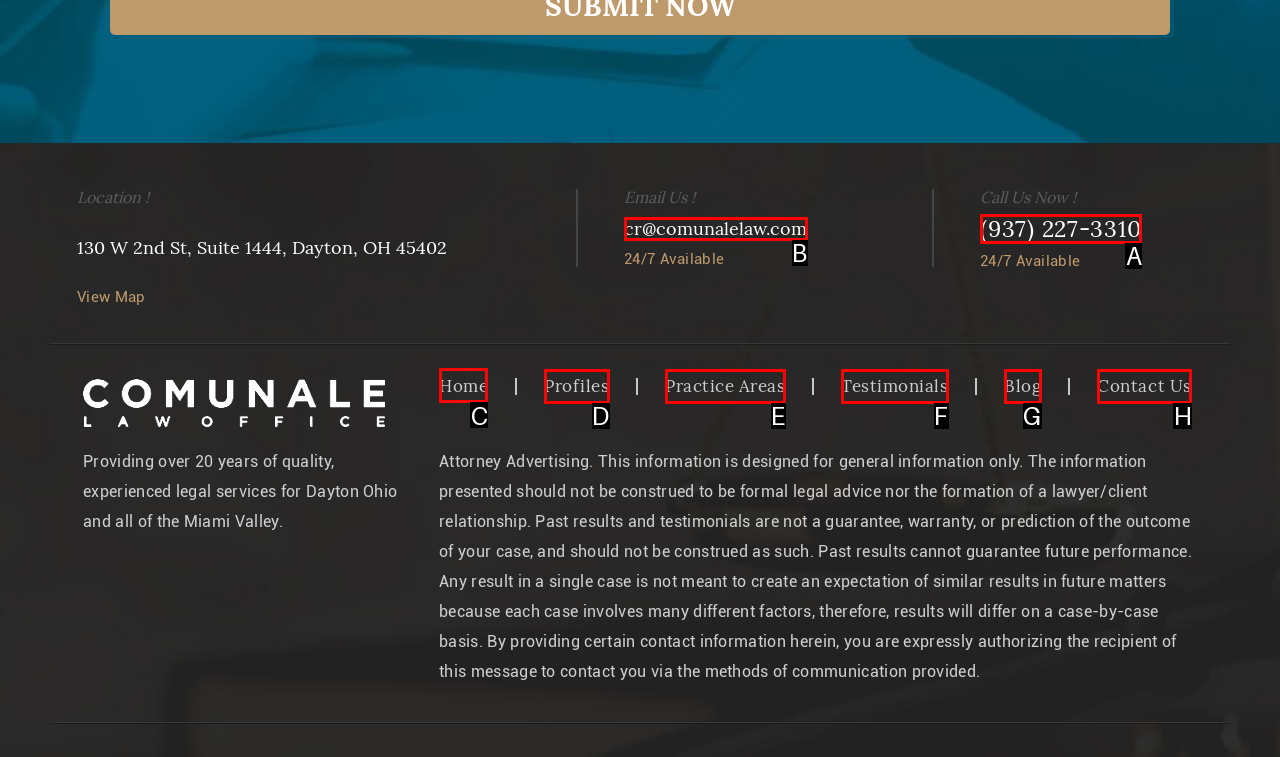Indicate the HTML element that should be clicked to perform the task: Go to the Home page Reply with the letter corresponding to the chosen option.

C